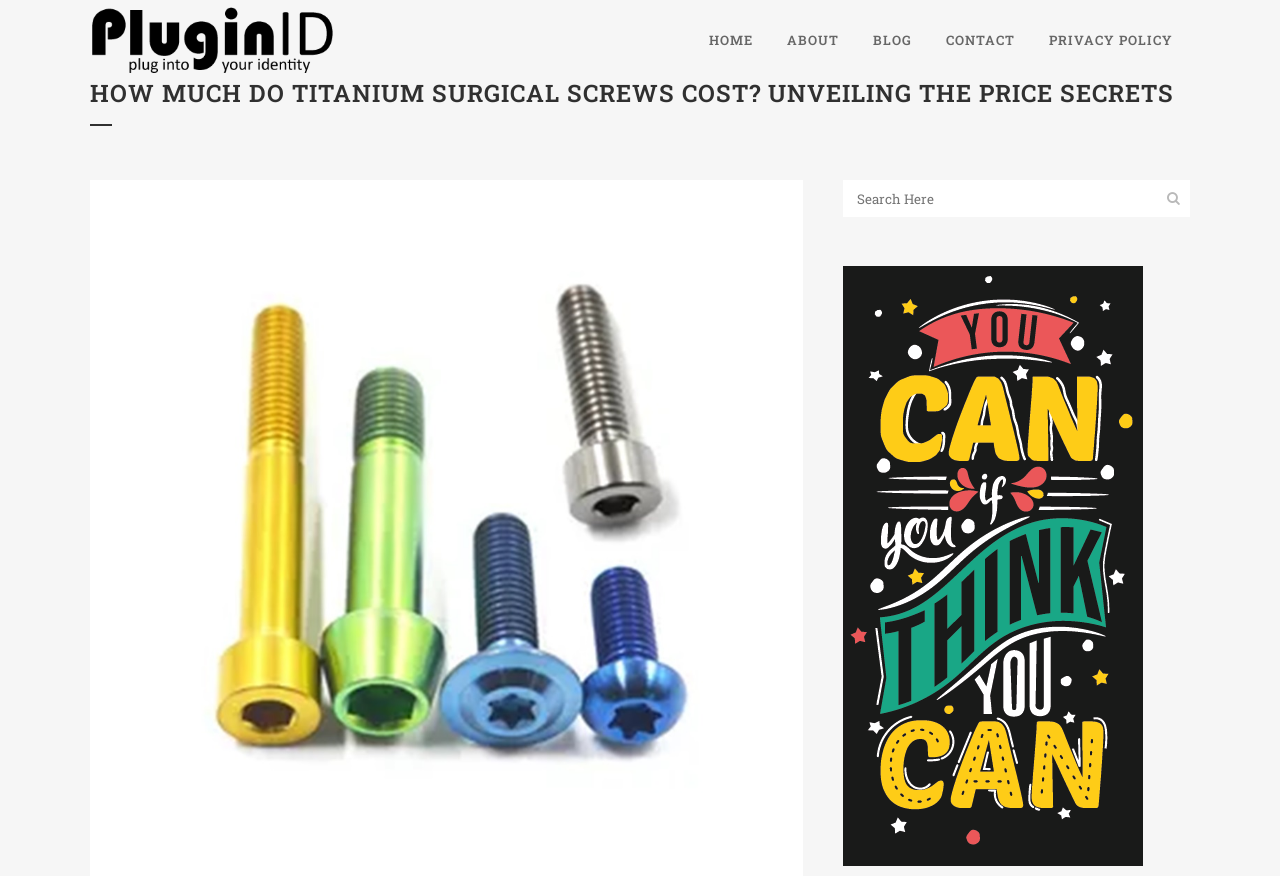Give a concise answer using only one word or phrase for this question:
What is the logo of the website?

Logo